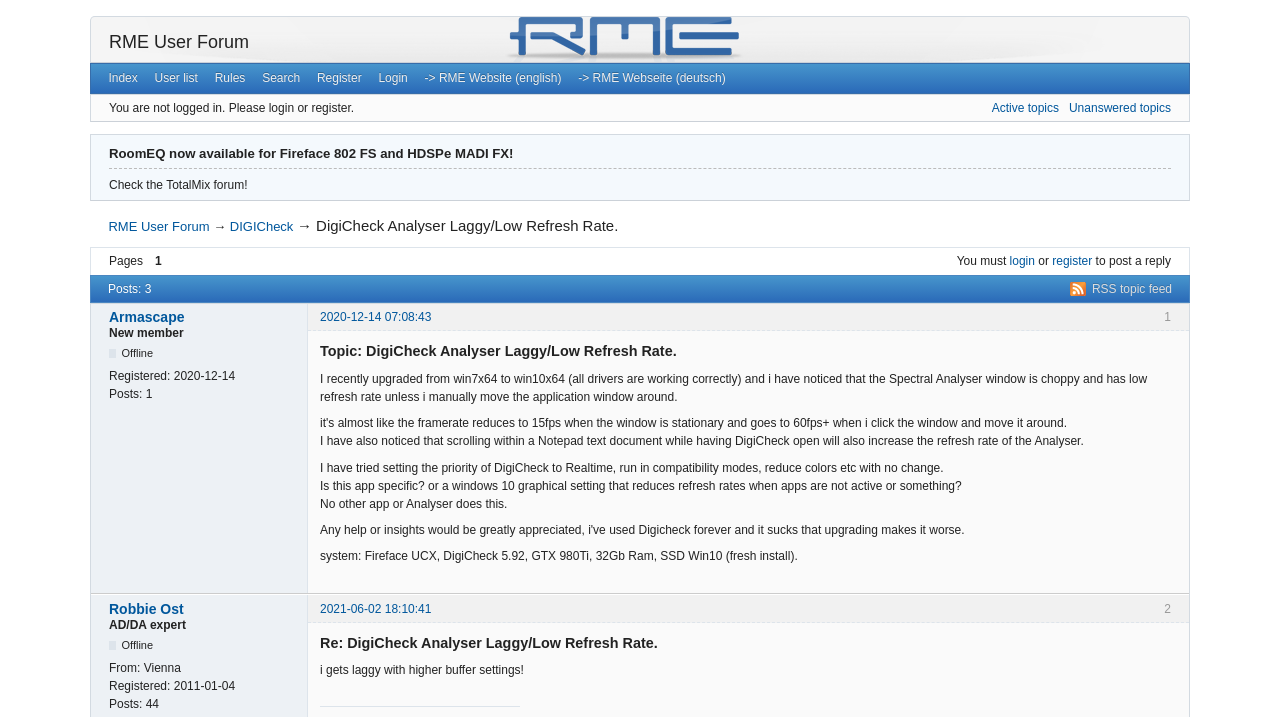What is the system configuration of the person who started this topic?
With the help of the image, please provide a detailed response to the question.

I found the answer by looking at the text 'system: Fireface UCX, DigiCheck 5.92, GTX 980Ti, 32Gb Ram, SSD Win10 (fresh install).' which is located near the bottom of the page, indicating the system configuration of the person who started this topic.